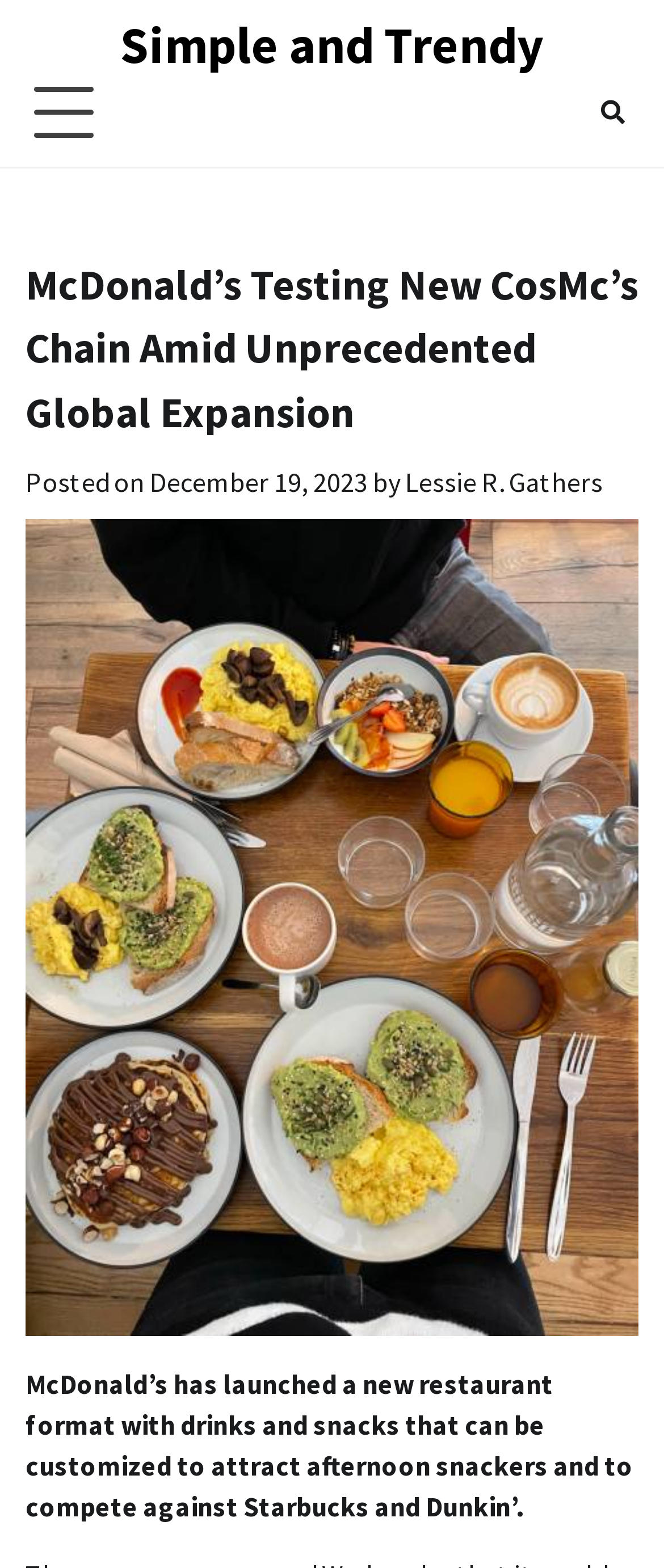Offer a meticulous description of the webpage's structure and content.

The webpage appears to be an article about McDonald's testing a new restaurant format. At the top, there is a link to "Simple and Trendy" on the left side, and a button to expand the primary menu on the right side. On the far right, there is a link with an icon. 

Below these elements, there is a header section that spans the entire width of the page. Within this section, there is a heading that displays the title of the article, "McDonald’s Testing New CosMc’s Chain Amid Unprecedented Global Expansion". 

Underneath the heading, there is a section that contains information about the article's publication, including the text "Posted on", a link to the date "December 19, 2023", and the author's name, "Lessie R. Gathers". 

Finally, at the bottom of the page, there is a paragraph of text that summarizes the article, stating that McDonald's has launched a new restaurant format to attract afternoon snackers and compete with Starbucks and Dunkin’.